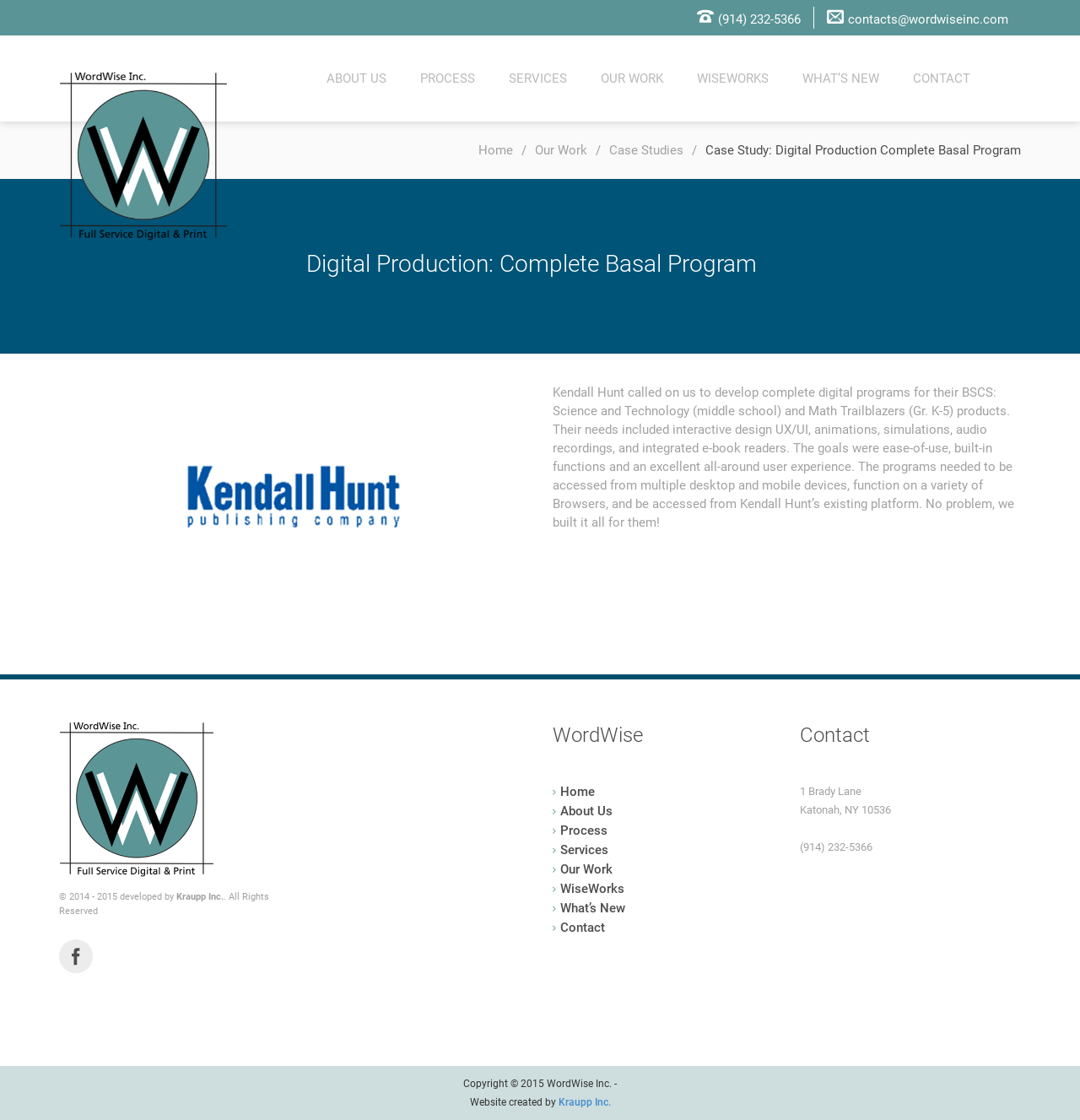Write an exhaustive caption that covers the webpage's main aspects.

The webpage is about a case study on digital production for Kendall Hunt's educational products, presented by Word Wise. At the top, there is a navigation menu with links to "ABOUT US", "PROCESS", "SERVICES", "OUR WORK", "WISEWORKS", "WHAT'S NEW", and "CONTACT". Below the navigation menu, there is a logo of Word Wise, which is an image with the text "Word Wise" on top of it.

On the left side, there is a table of contents with links to "Home", "Our Work", and "Case Studies". Next to it, there is a heading that reads "Case Study: Digital Production Complete Basal Program" and a brief description of the project.

The main content of the page is a case study about Kendall Hunt's digital production project, which includes interactive design, UX/UI, animations, simulations, audio recordings, and integrated e-book readers. The text describes the goals and requirements of the project, including ease of use, built-in functions, and compatibility with multiple devices and browsers.

At the bottom of the page, there is a footer section with copyright information, a link to the website creator, Kraupp Inc., and contact information, including an address, phone number, and email address. There are also links to social media profiles and a "CONTACT" heading with a phone number and email address.